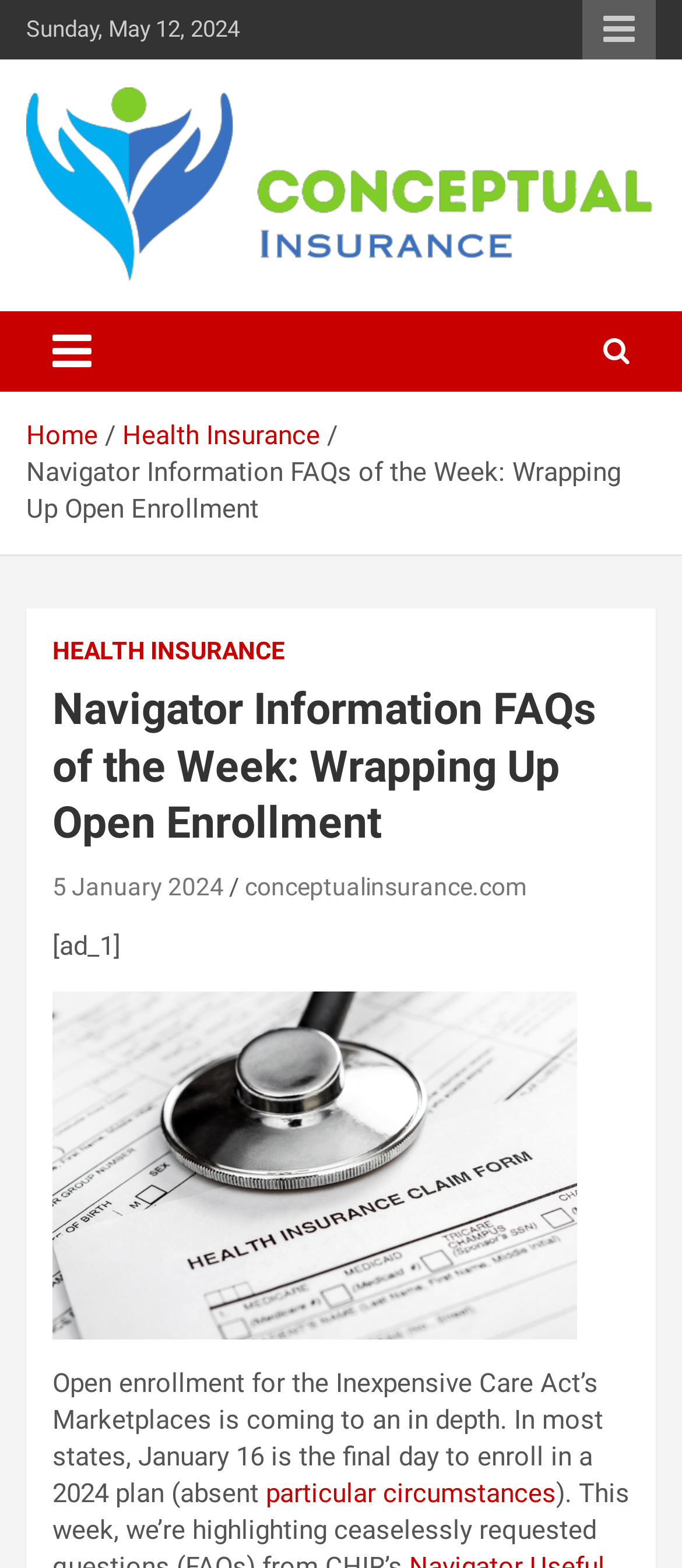Using the description "Home", predict the bounding box of the relevant HTML element.

[0.038, 0.268, 0.144, 0.288]